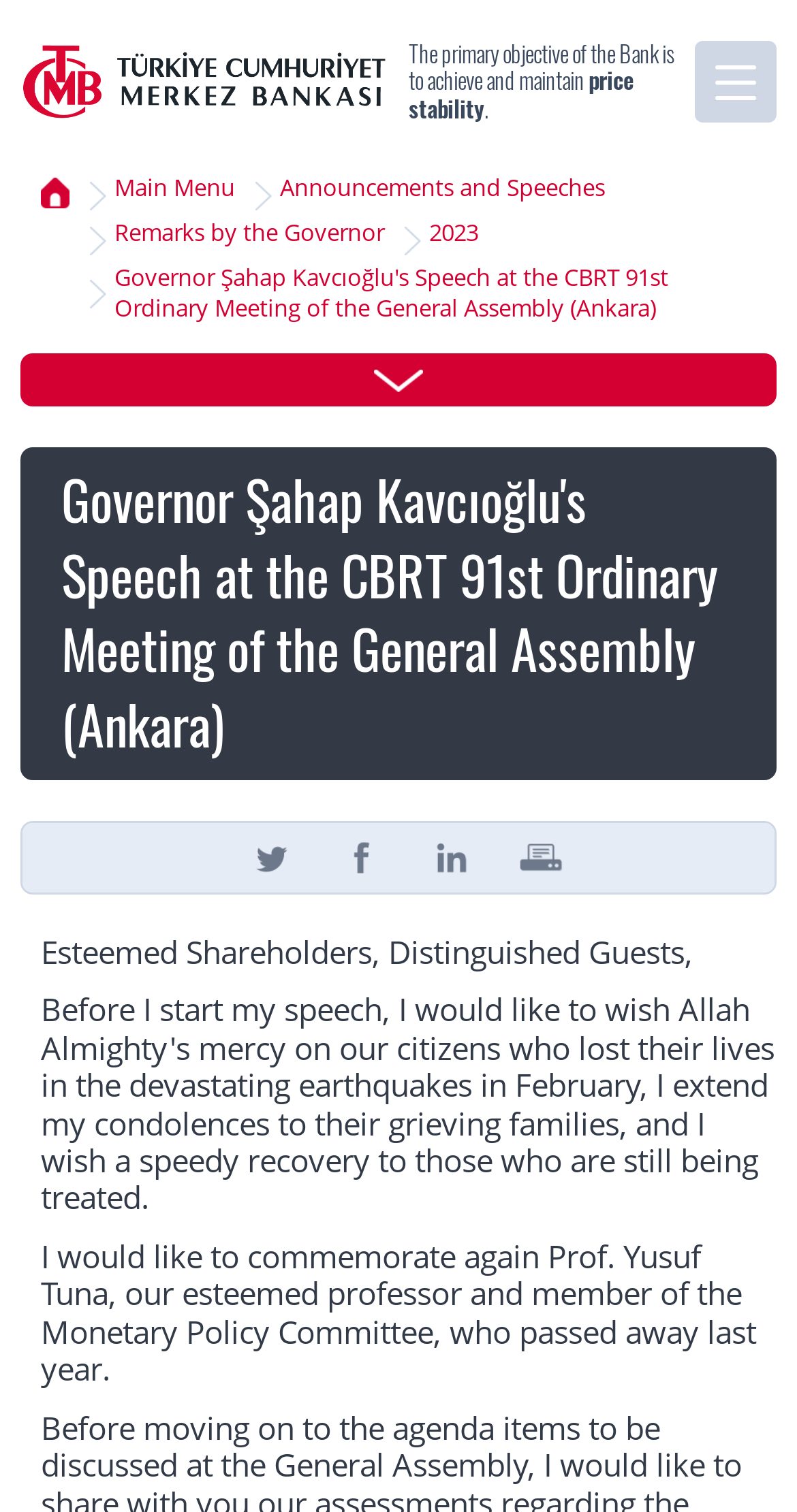Given the element description Main Menu, specify the bounding box coordinates of the corresponding UI element in the format (top-left x, top-left y, bottom-right x, bottom-right y). All values must be between 0 and 1.

[0.113, 0.115, 0.321, 0.145]